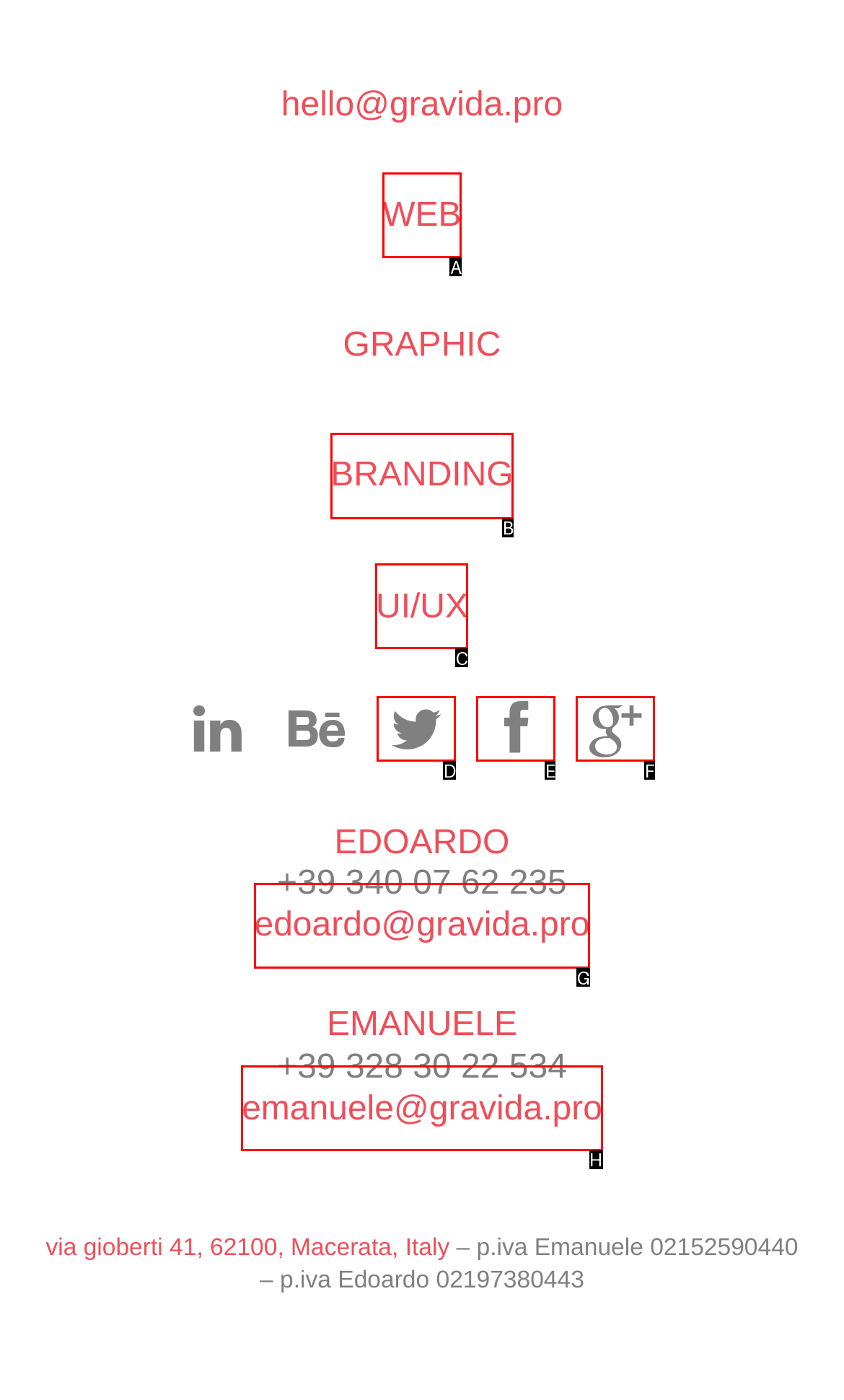To complete the task: Contact Emanuele via email, select the appropriate UI element to click. Respond with the letter of the correct option from the given choices.

H